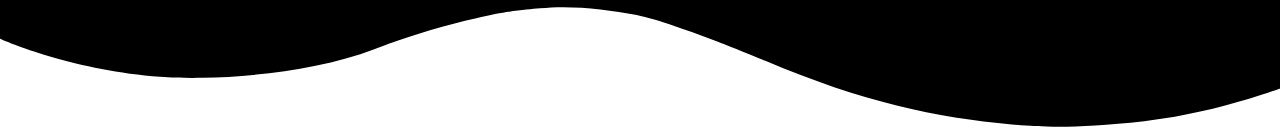Refer to the image and provide an in-depth answer to the question:
What is the purpose of the black shape?

The black shape likely serves as a decorative or artistic separator, contributing to the layout while complementing the content above it, which includes links to social media platforms.